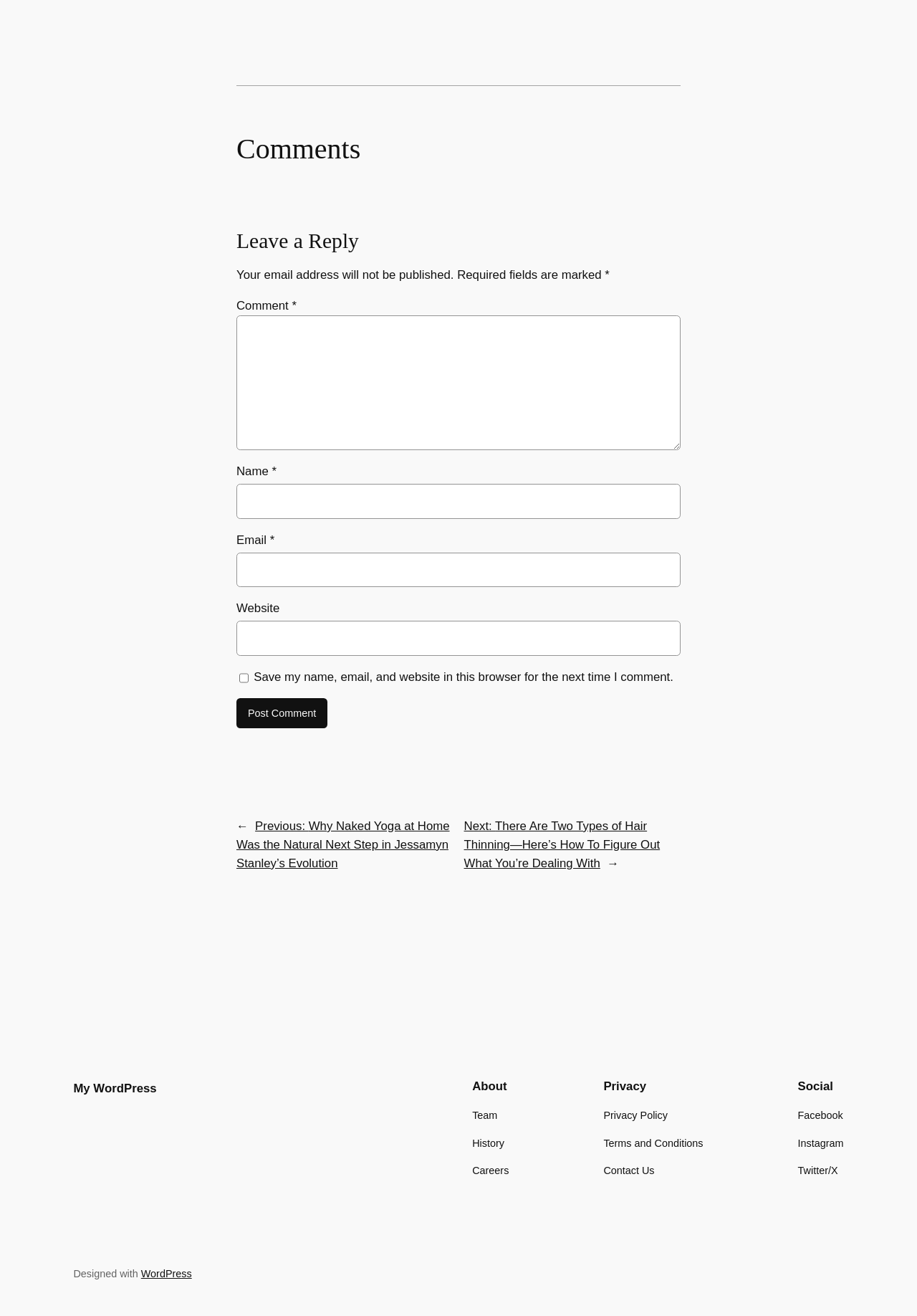What is the purpose of the comment section?
Based on the screenshot, respond with a single word or phrase.

Leave a reply